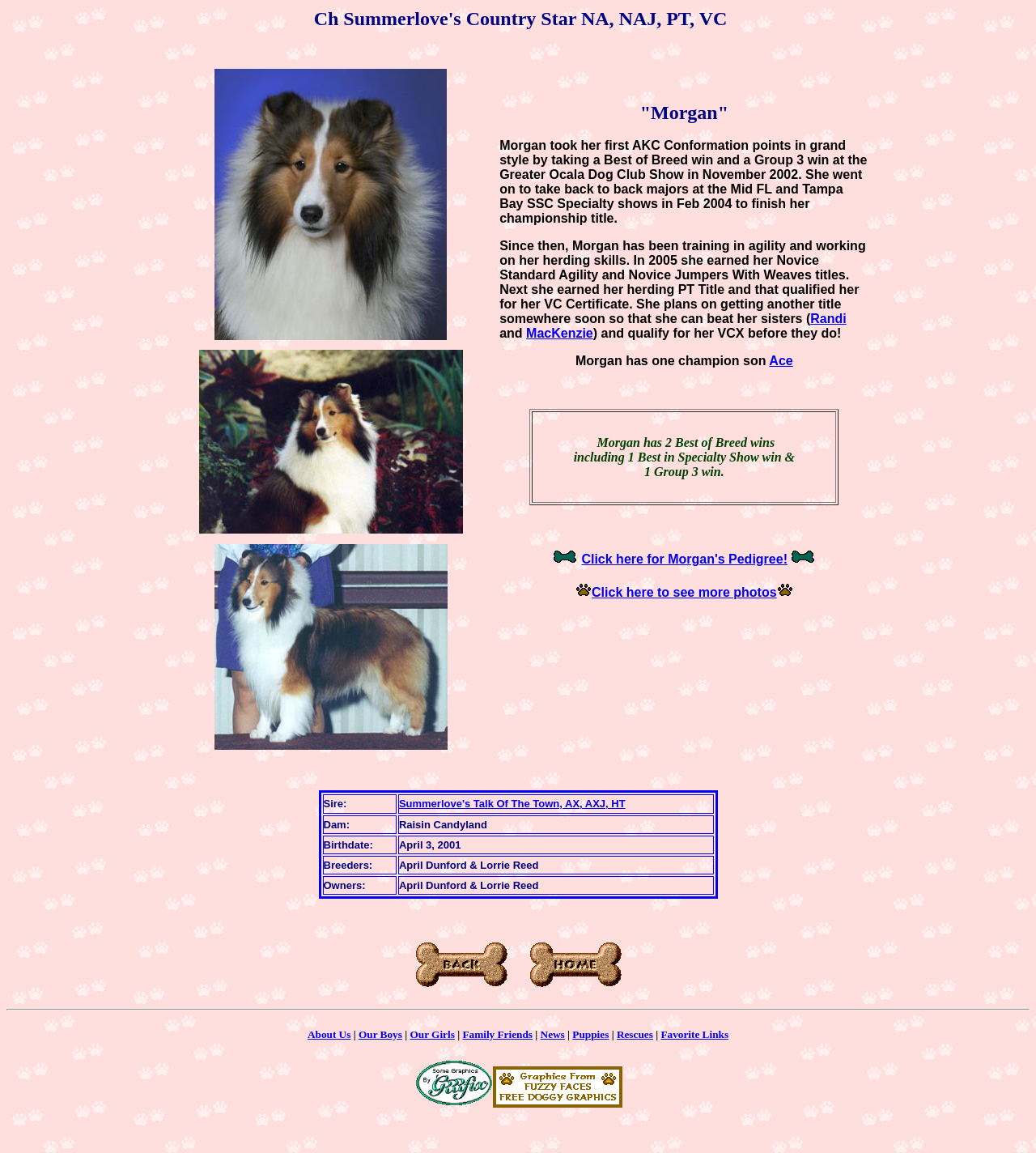Determine the bounding box coordinates of the clickable region to follow the instruction: "Go to About Us page".

[0.297, 0.892, 0.339, 0.902]